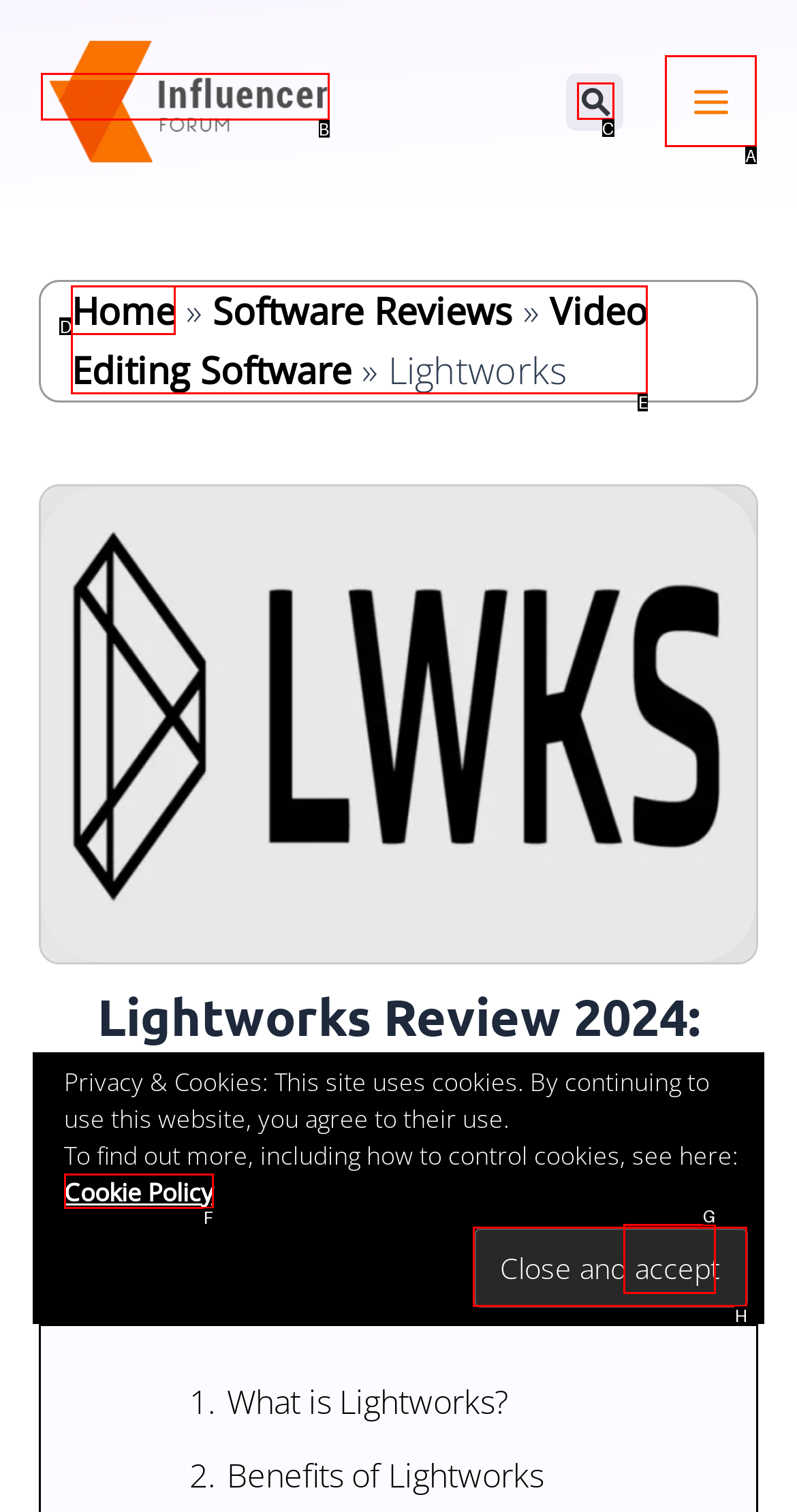Determine which option fits the element description: Cookie Policy
Answer with the option’s letter directly.

F